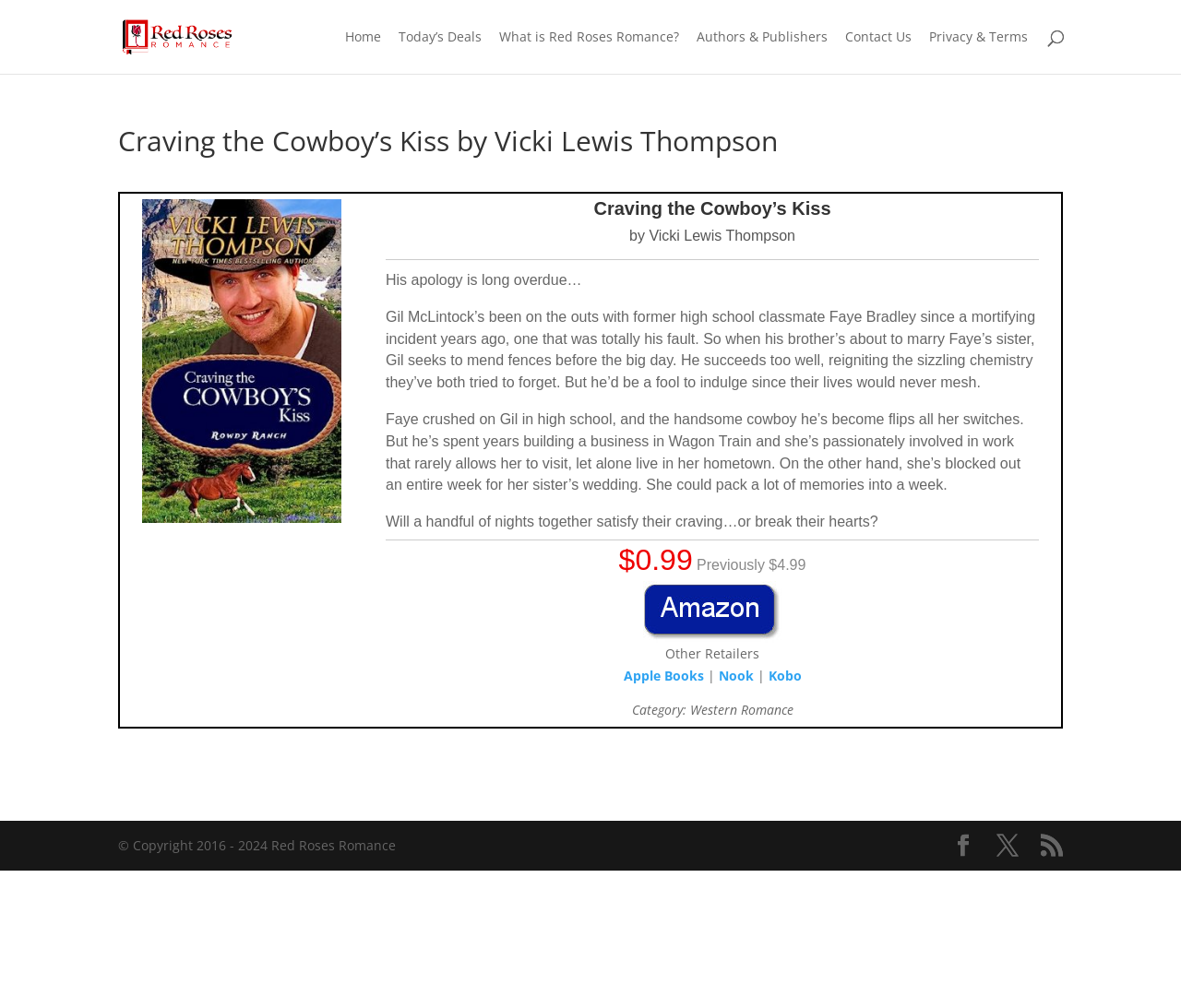What is the price of the book?
Based on the screenshot, answer the question with a single word or phrase.

$0.99